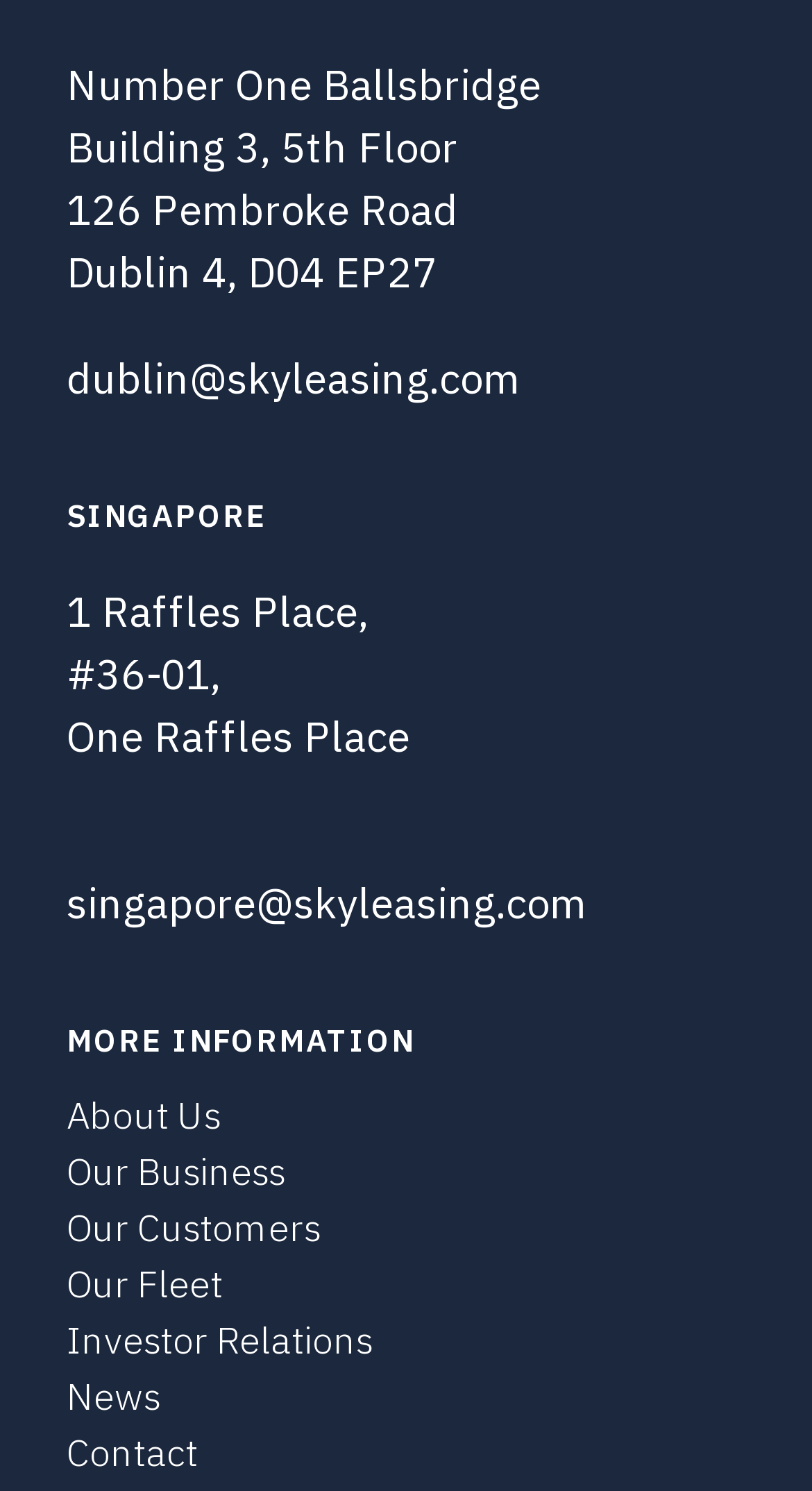Please identify the bounding box coordinates of the area that needs to be clicked to follow this instruction: "Read Twitterary Theory: Meaning, Context, and Responsibility".

None